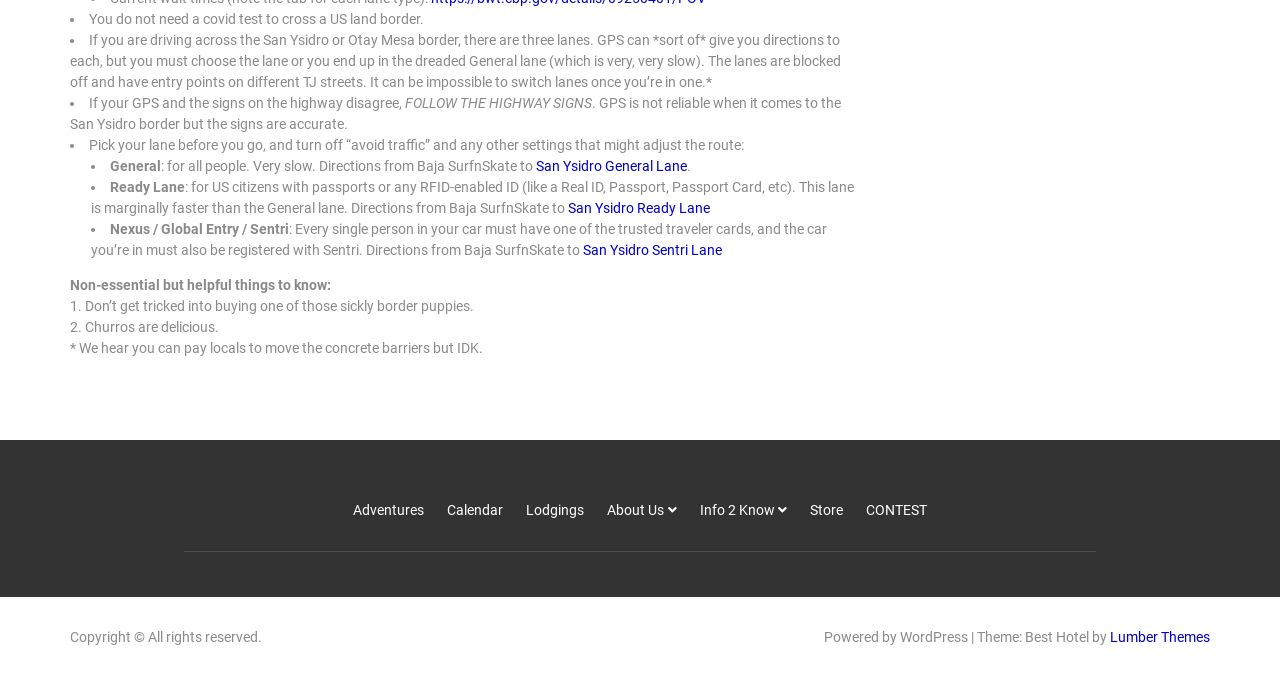What is the purpose of the Ready lane?
Use the image to give a comprehensive and detailed response to the question.

The Ready lane is for US citizens who have passports or any RFID-enabled ID, such as a Real ID, Passport Card, etc. This lane is marginally faster than the General lane.